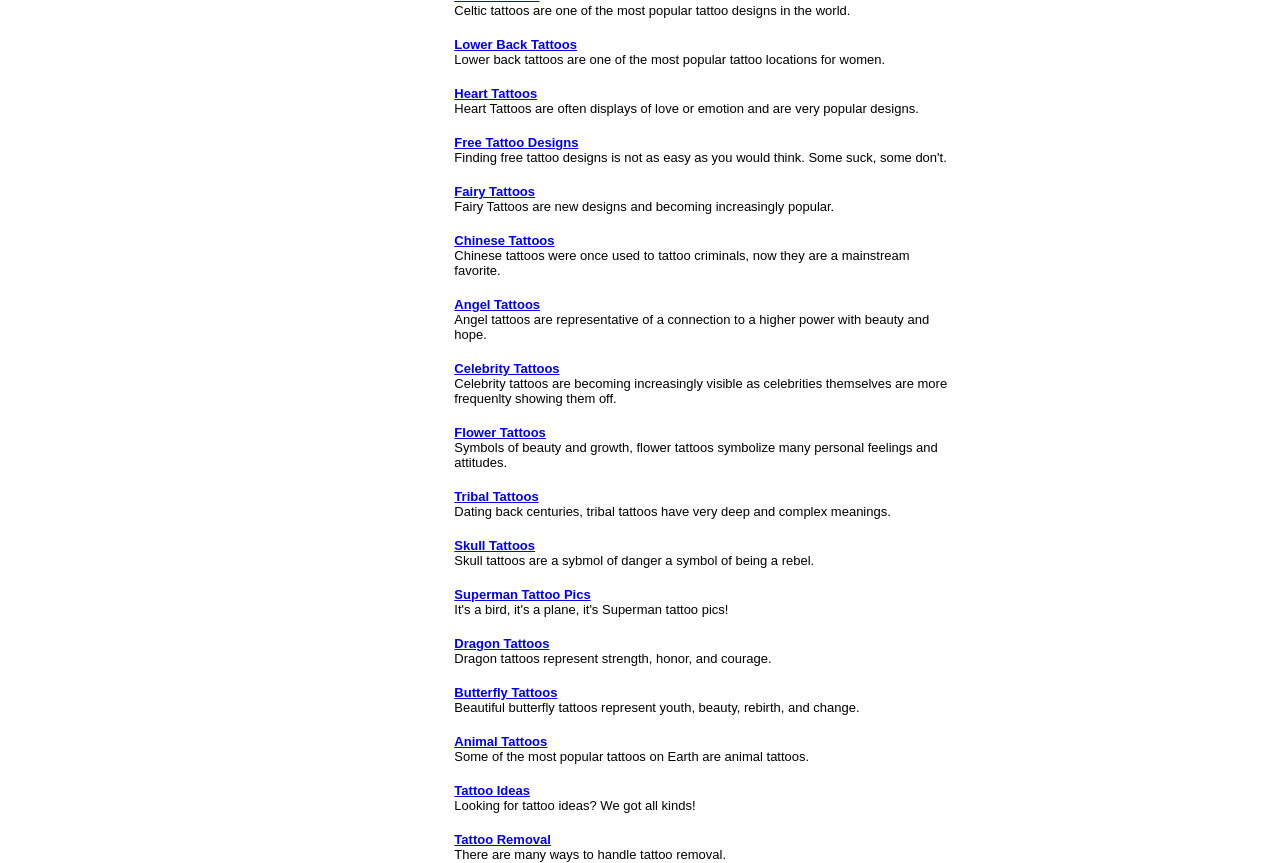Please identify the bounding box coordinates of the element I should click to complete this instruction: 'View Lower Back Tattoos'. The coordinates should be given as four float numbers between 0 and 1, like this: [left, top, right, bottom].

[0.355, 0.043, 0.451, 0.06]